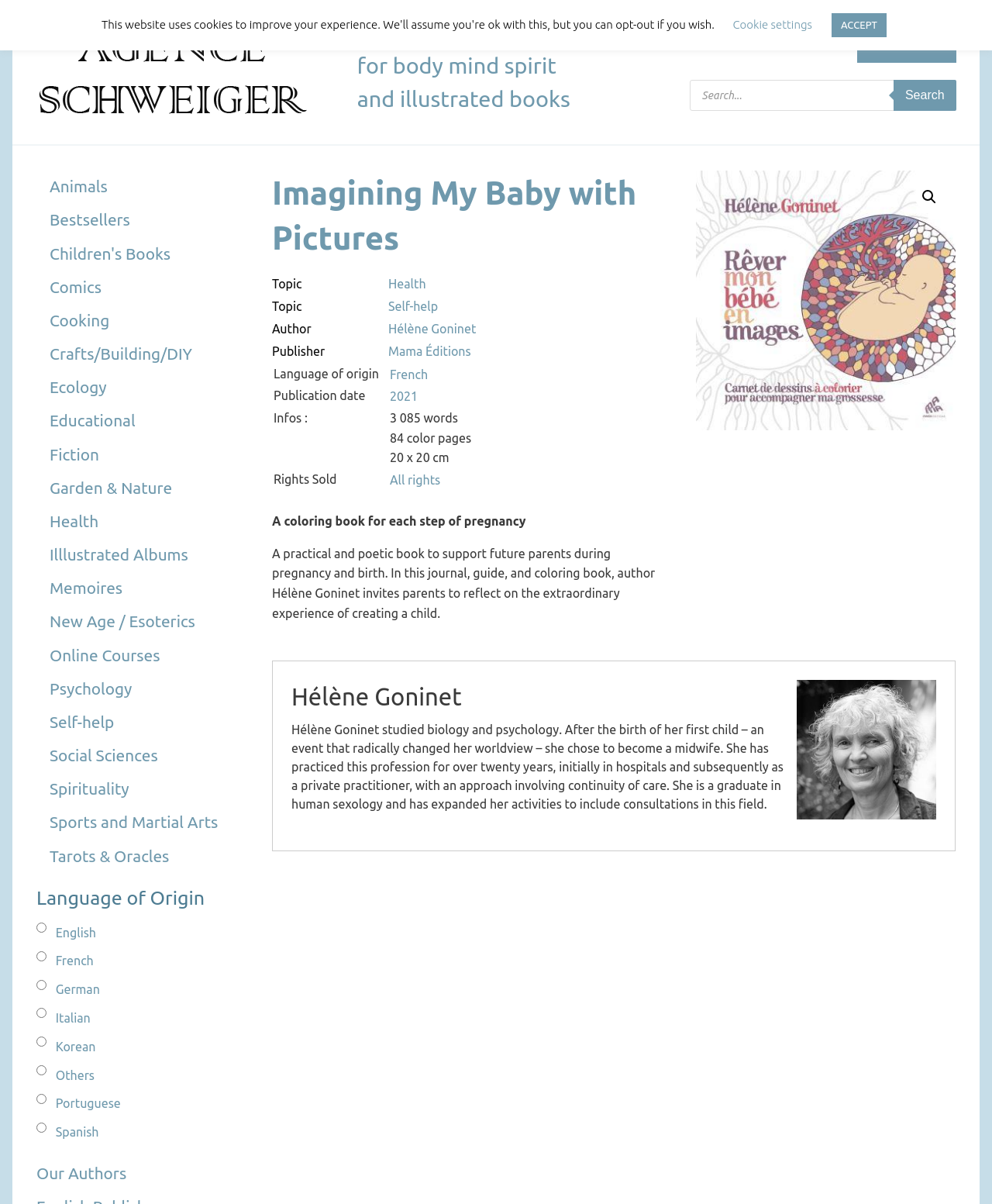How many color pages are in the book?
Using the screenshot, give a one-word or short phrase answer.

84